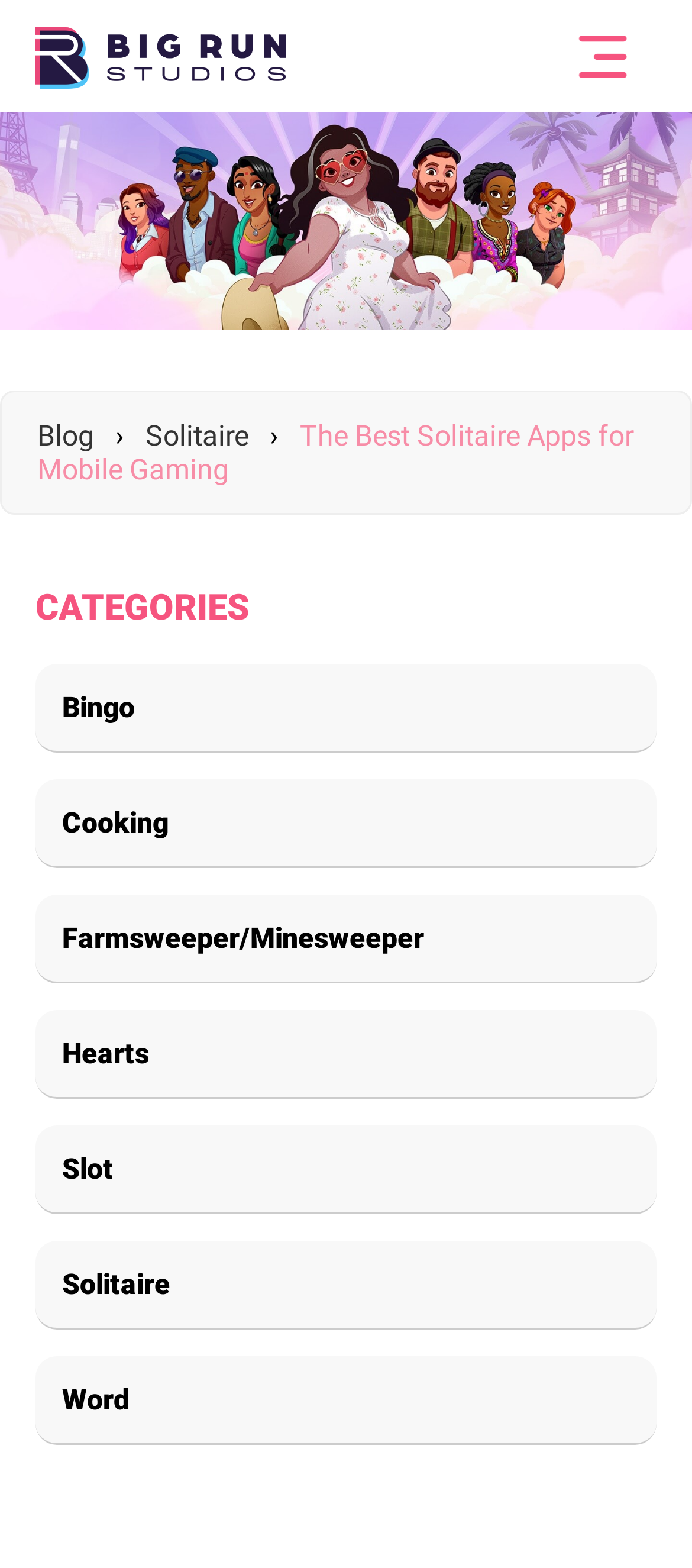Determine the bounding box coordinates of the clickable region to follow the instruction: "view Bingo category".

[0.051, 0.423, 0.949, 0.48]